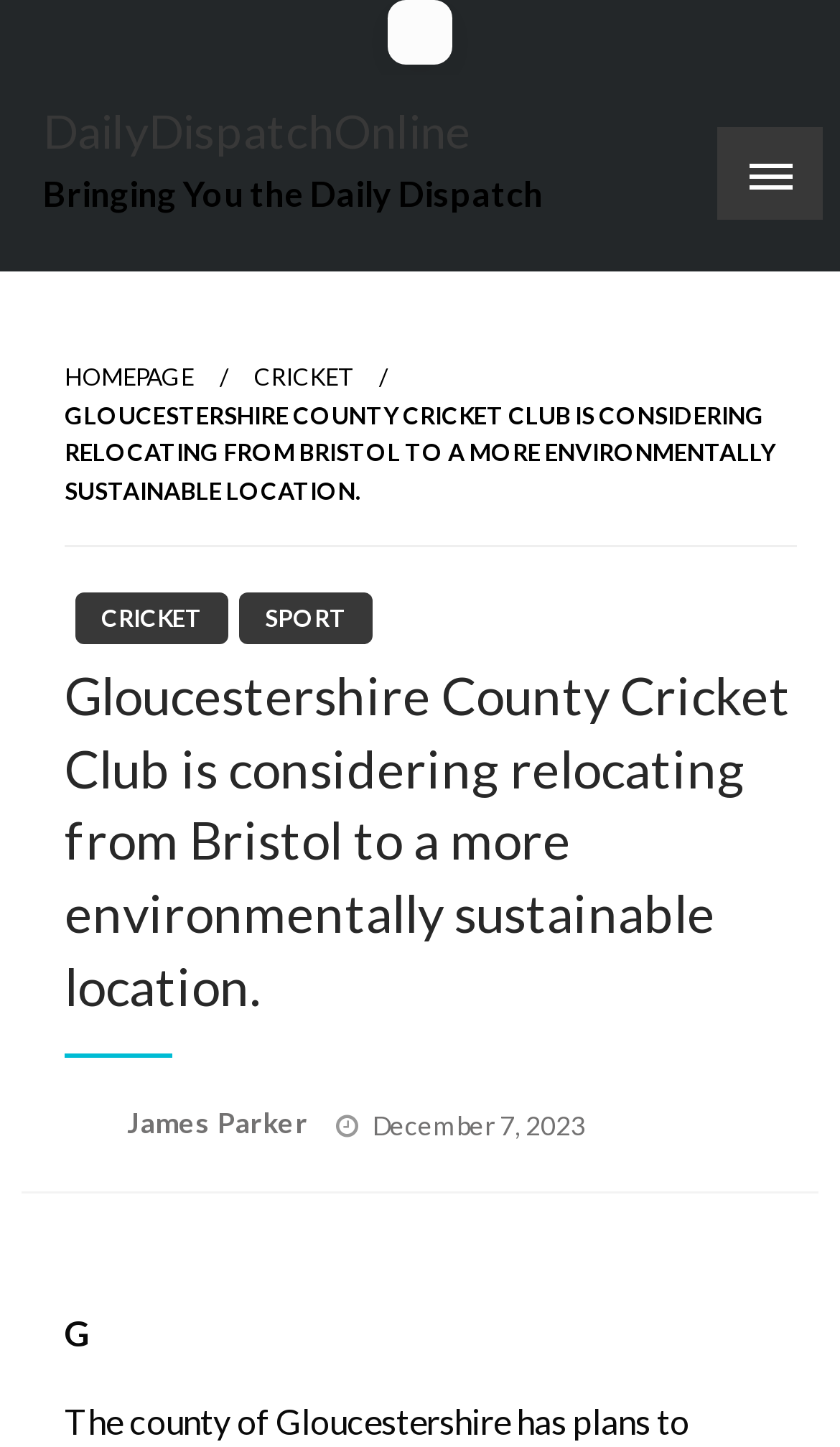Please provide a comprehensive response to the question below by analyzing the image: 
Who is the author of the article?

I found the answer by looking at the link element that says 'James Parker', which is likely the author of the article.